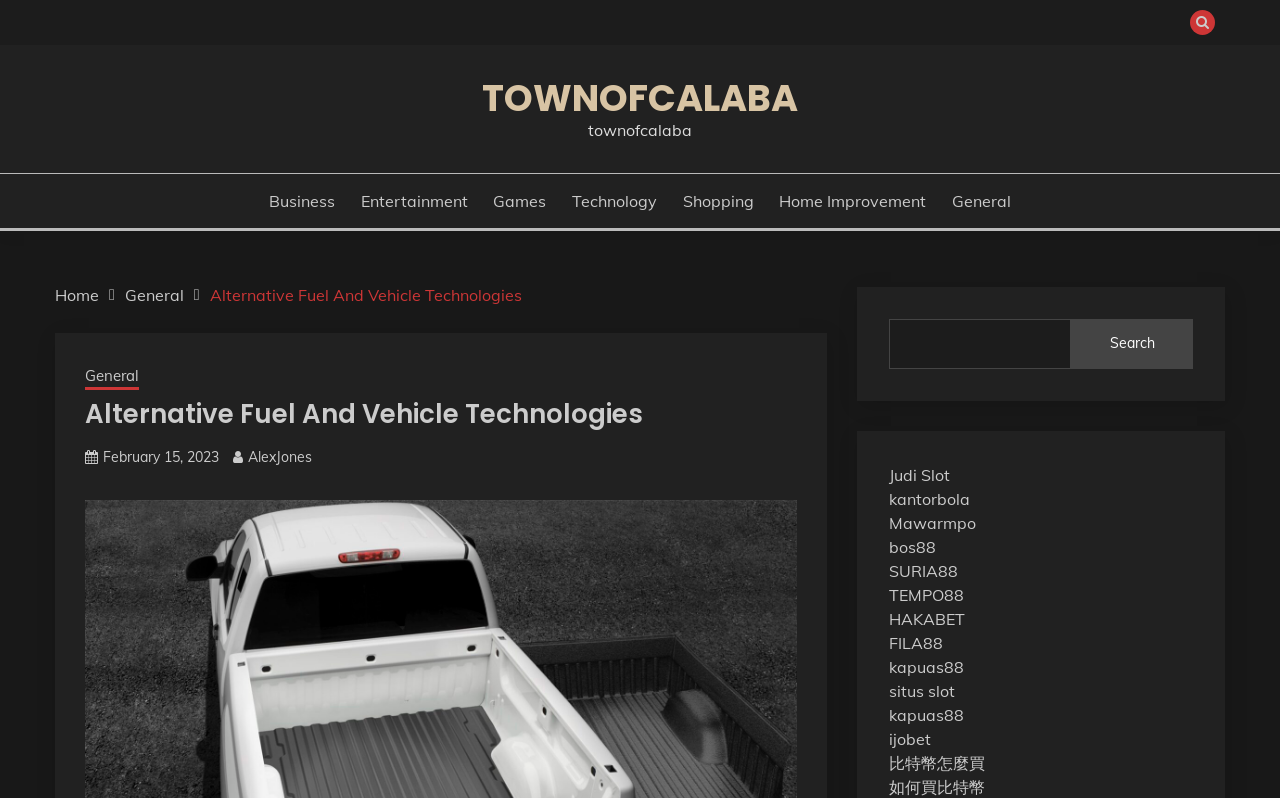Please determine the bounding box coordinates of the element's region to click for the following instruction: "Click the search button".

[0.837, 0.399, 0.932, 0.462]